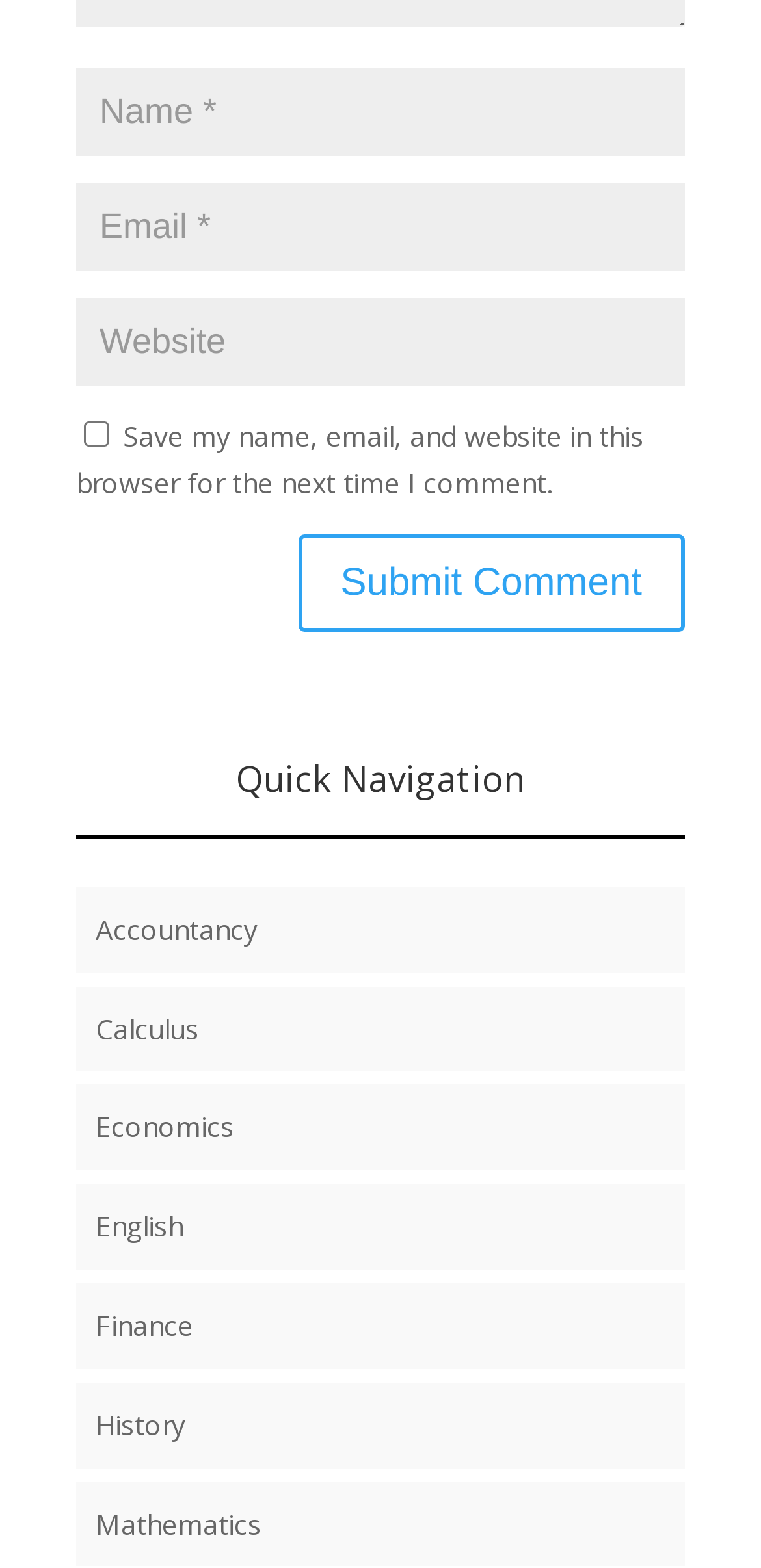Given the description "Mathematics", provide the bounding box coordinates of the corresponding UI element.

[0.126, 0.97, 0.344, 0.993]